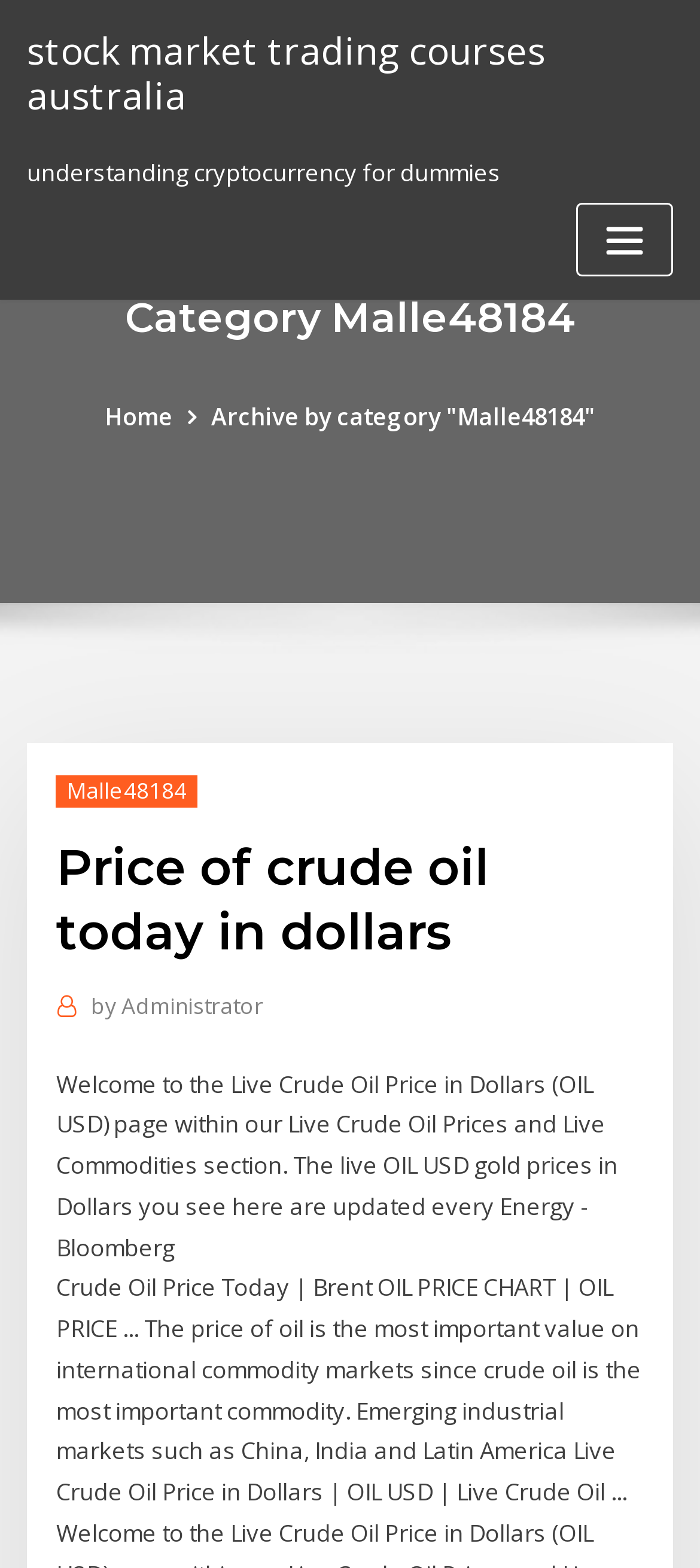What is the topic of the article?
Refer to the screenshot and answer in one word or phrase.

Live Crude Oil Price in Dollars